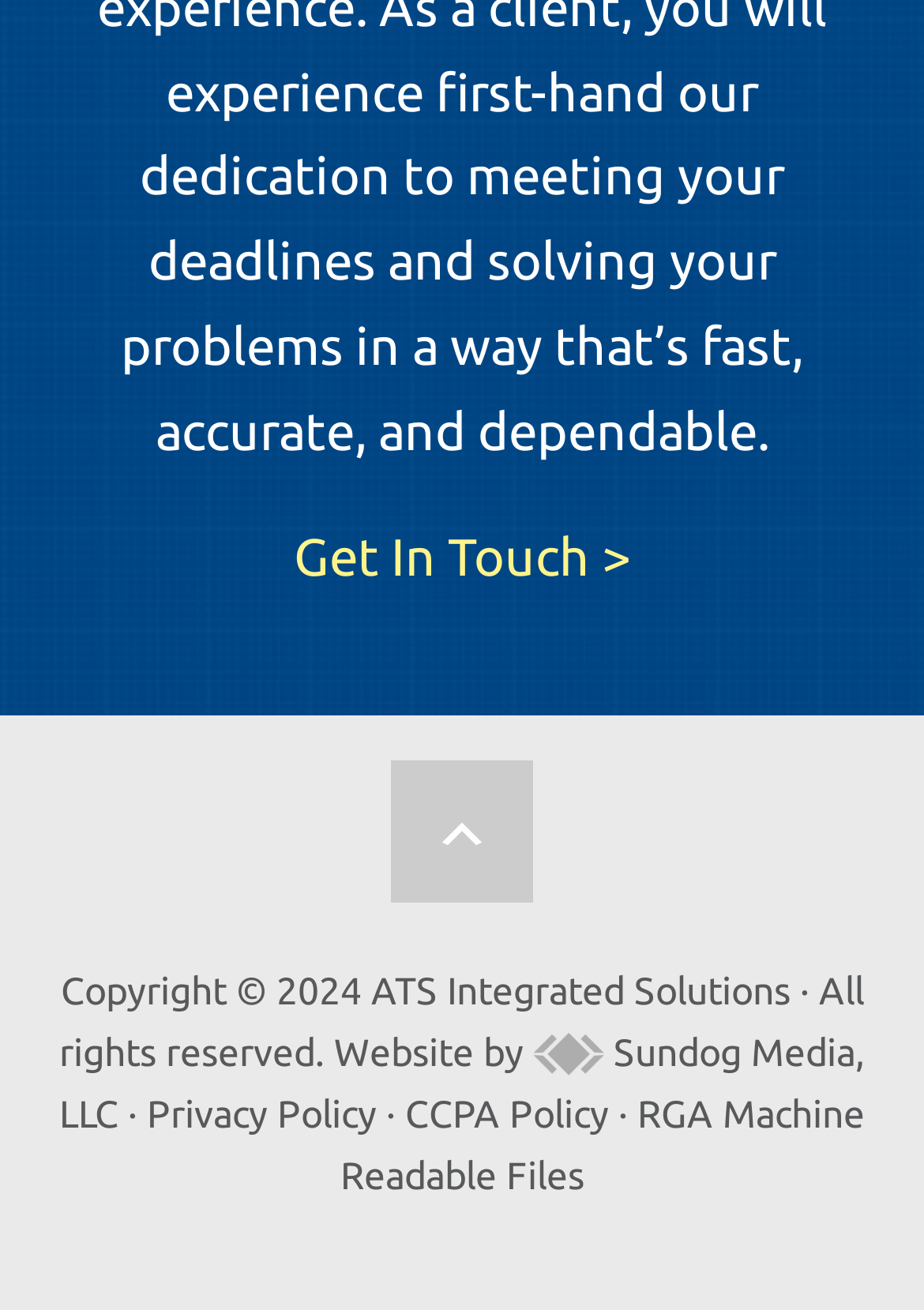What is the logo of the website designer?
Please respond to the question with as much detail as possible.

I identified the logo of the website designer by examining the image element at coordinates [0.577, 0.789, 0.654, 0.821], which is part of the link 'Sundog Media, LLC Logo Sundog Media, LLC' at coordinates [0.064, 0.787, 0.936, 0.867]. This suggests that Sundog Media, LLC is the company that designed the website.